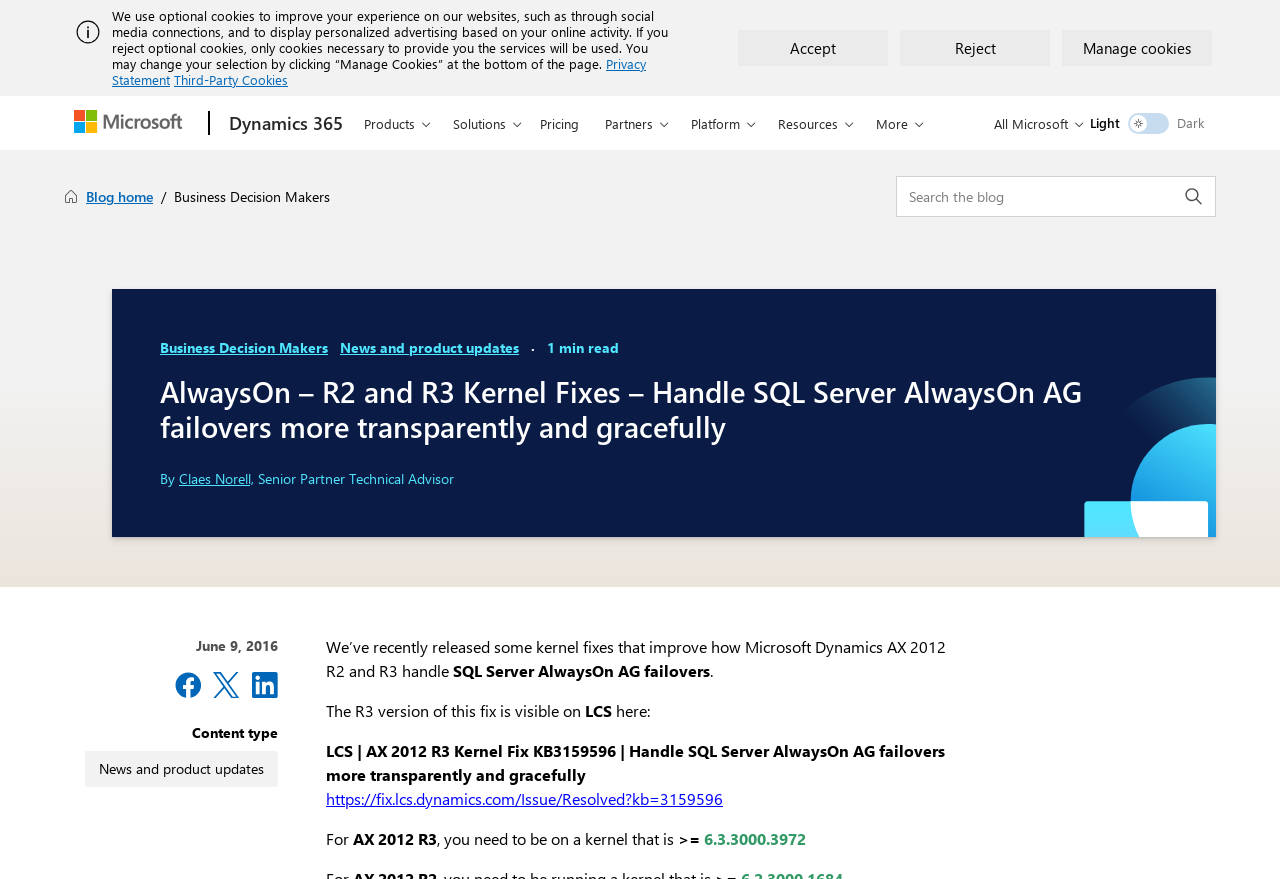Who is the author of the blog post?
Please provide a comprehensive answer based on the information in the image.

The webpage mentions 'By Claes Norell, Senior Partner Technical Advisor' at the bottom of the page, indicating that Claes Norell is the author of the blog post.